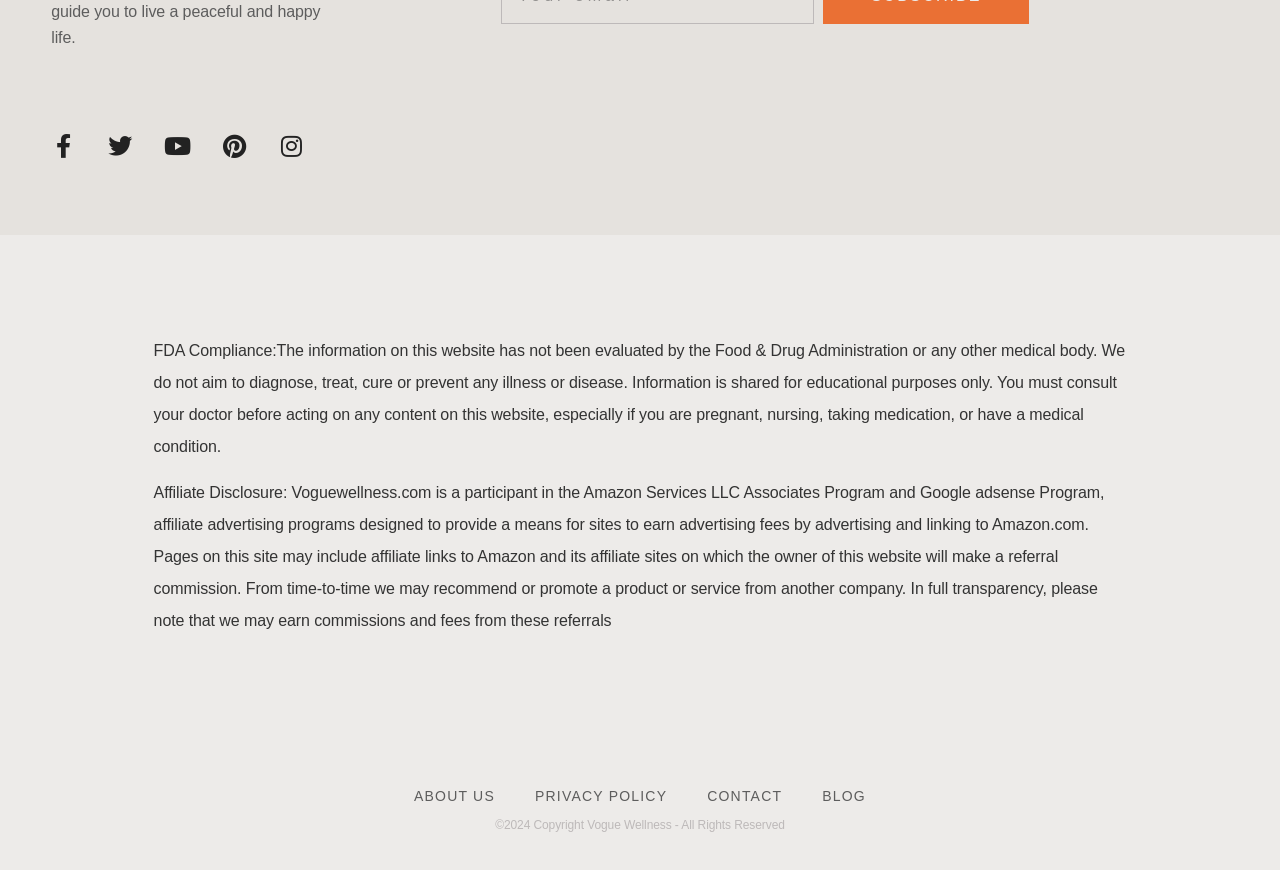Please identify the bounding box coordinates of the element's region that needs to be clicked to fulfill the following instruction: "Click on the 'Blog' link". The bounding box coordinates should consist of four float numbers between 0 and 1, i.e., [left, top, right, bottom].

None